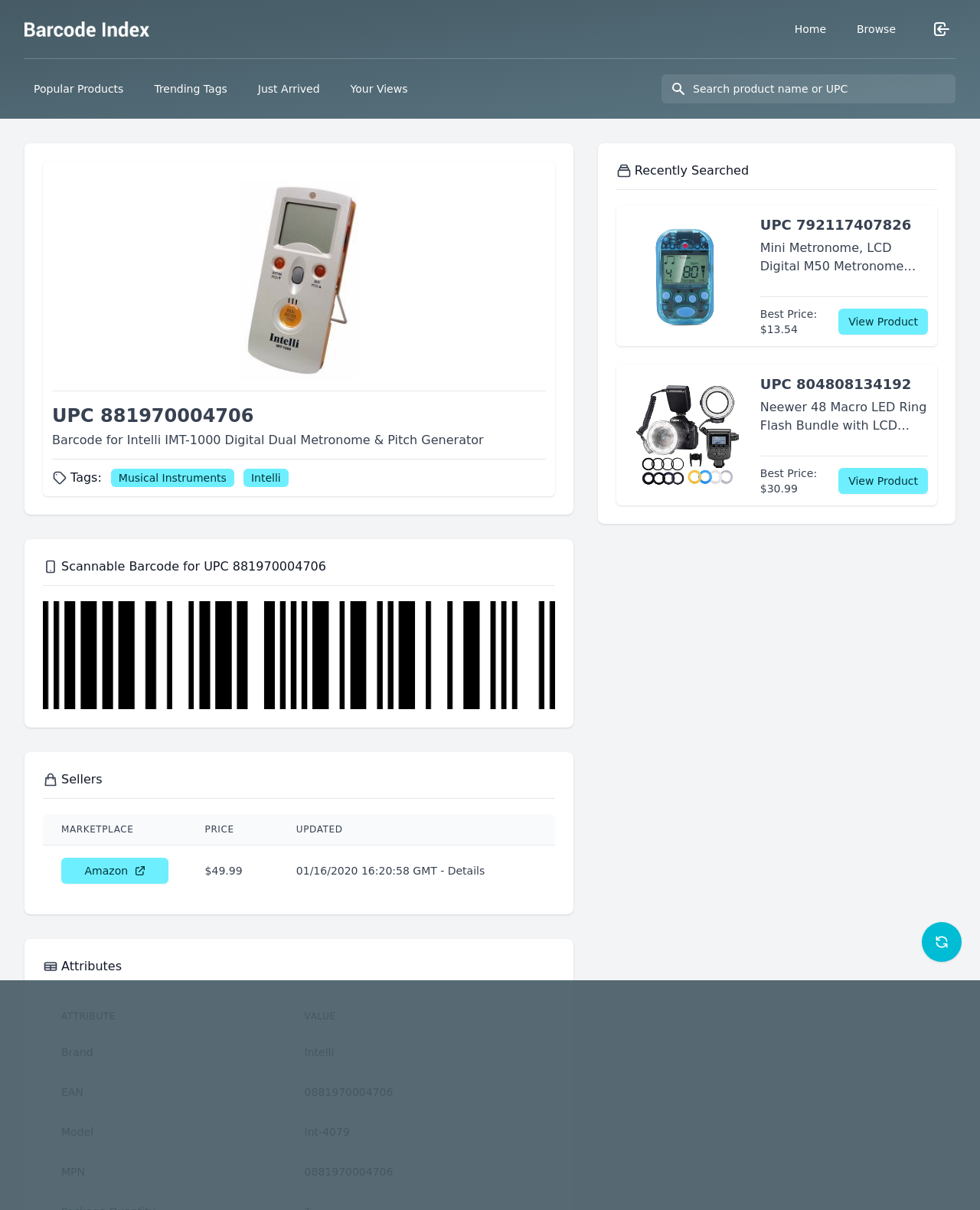What is the brand of the product with UPC 881970004706?
Please ensure your answer is as detailed and informative as possible.

I found the brand by looking at the attributes table, and I see a row with an attribute column that says 'Brand' and a value column that says 'Intelli'.